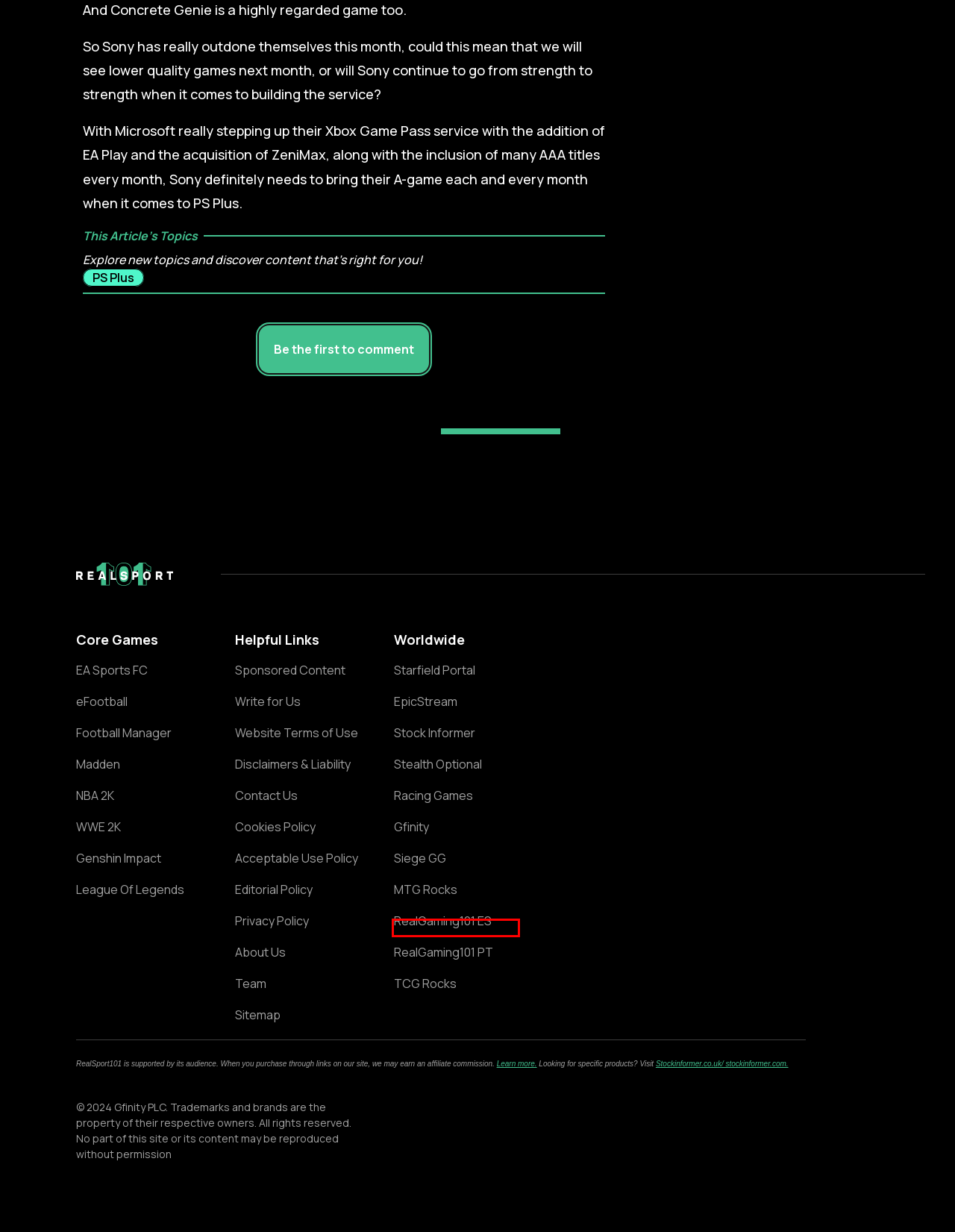Examine the screenshot of the webpage, which has a red bounding box around a UI element. Select the webpage description that best fits the new webpage after the element inside the red bounding box is clicked. Here are the choices:
A. FC 24 Path to Glory Available Now in Ultimate Team
B. Epicstream - The Most Epic Fantasy & Science Fiction Site in Reality
C. FC 24 Ultimate TOTS Revealed as Mbappe & Bellingham Feature
D. Disclaimers & Liability
E. Privacy Policy
F. FC 24 Greats of the Game Includes Brazil & Spain Legends
G. RealGaming.pt - Notícias sobre jogos, revisões, análises guias and mais!
H. Website Terms of Use

B